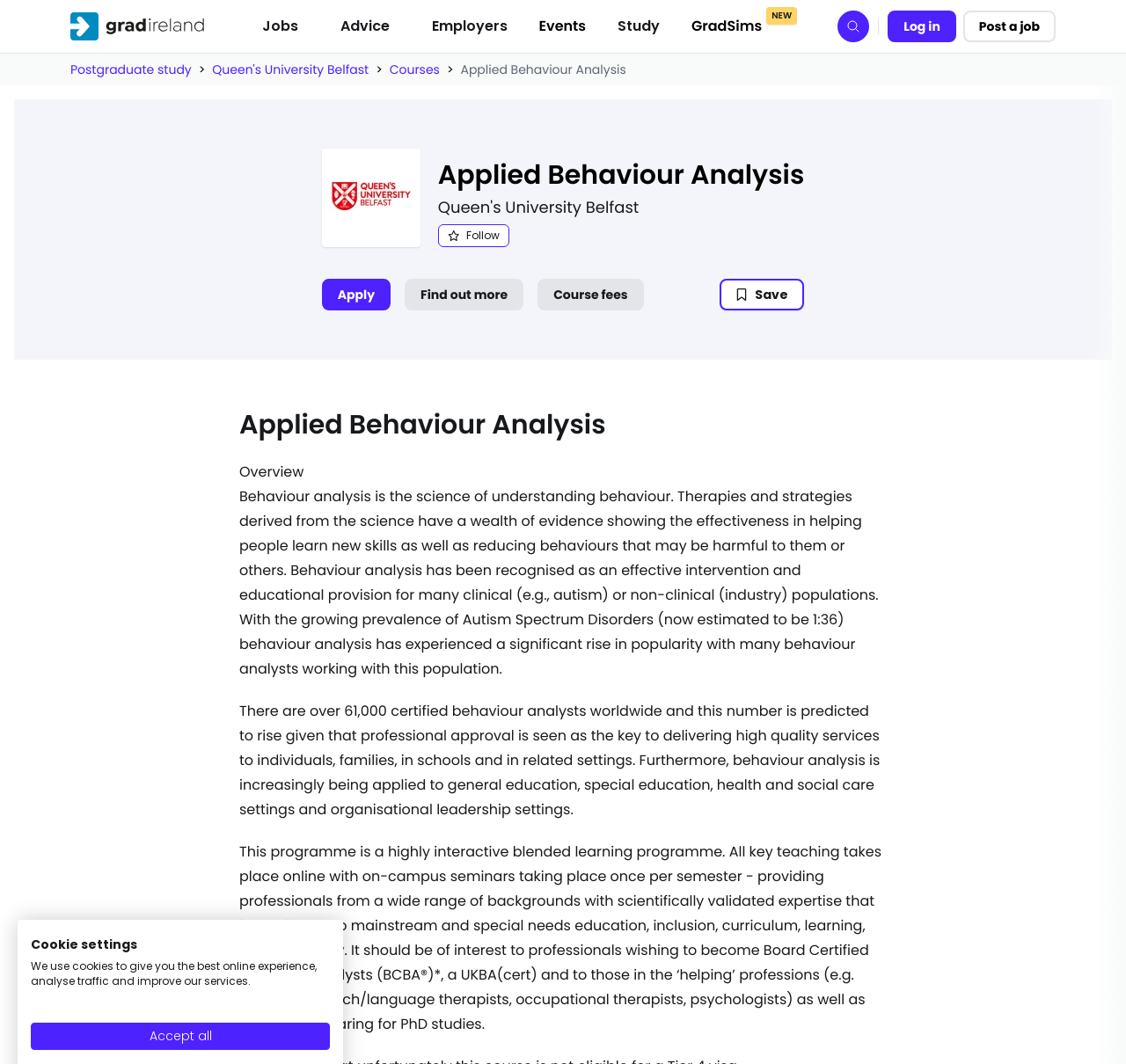Please give the bounding box coordinates of the area that should be clicked to fulfill the following instruction: "Click the 'Jobs' button". The coordinates should be in the format of four float numbers from 0 to 1, i.e., [left, top, right, bottom].

[0.223, 0.01, 0.274, 0.04]